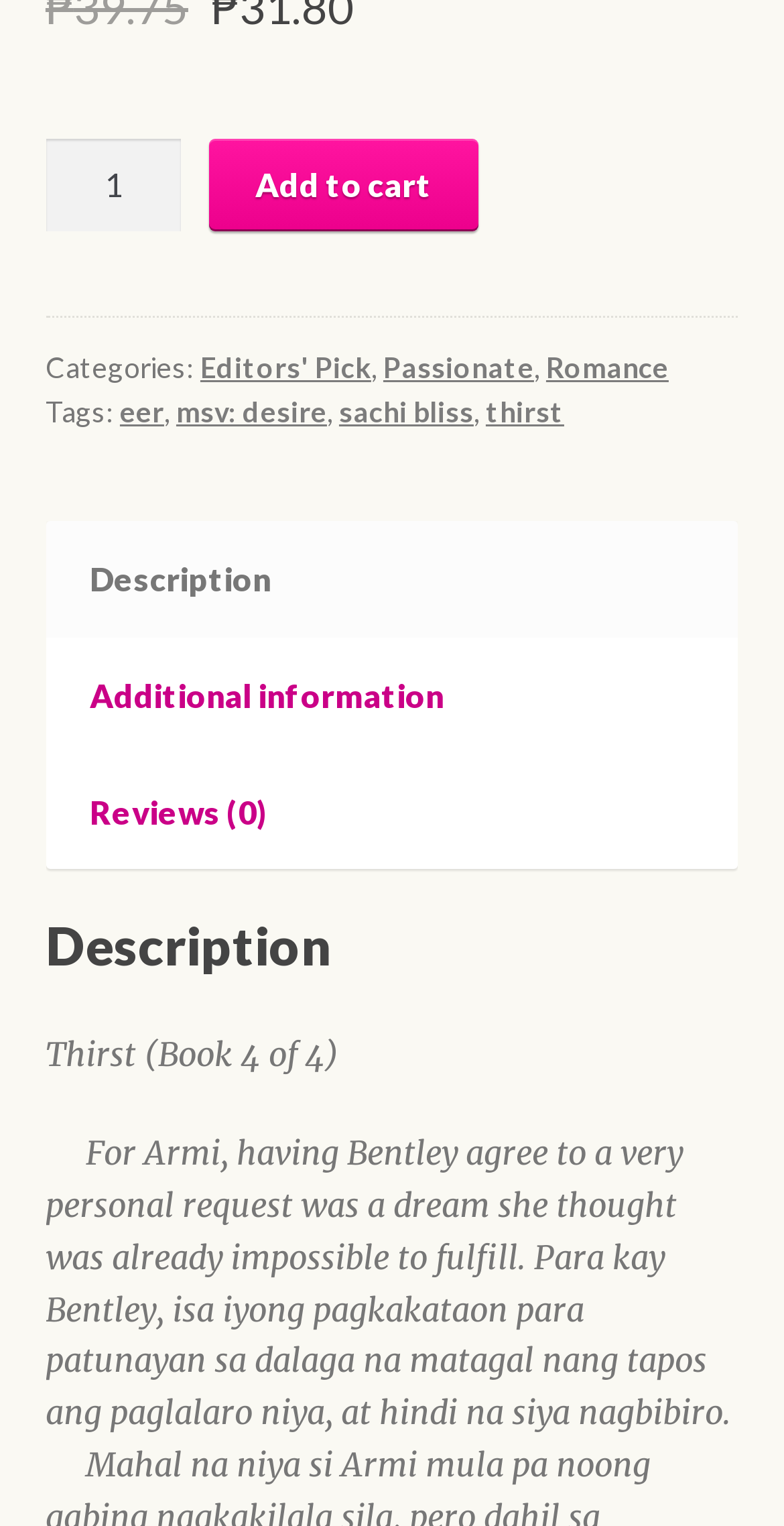Identify the bounding box coordinates for the element that needs to be clicked to fulfill this instruction: "Read book description". Provide the coordinates in the format of four float numbers between 0 and 1: [left, top, right, bottom].

[0.058, 0.6, 0.942, 0.641]